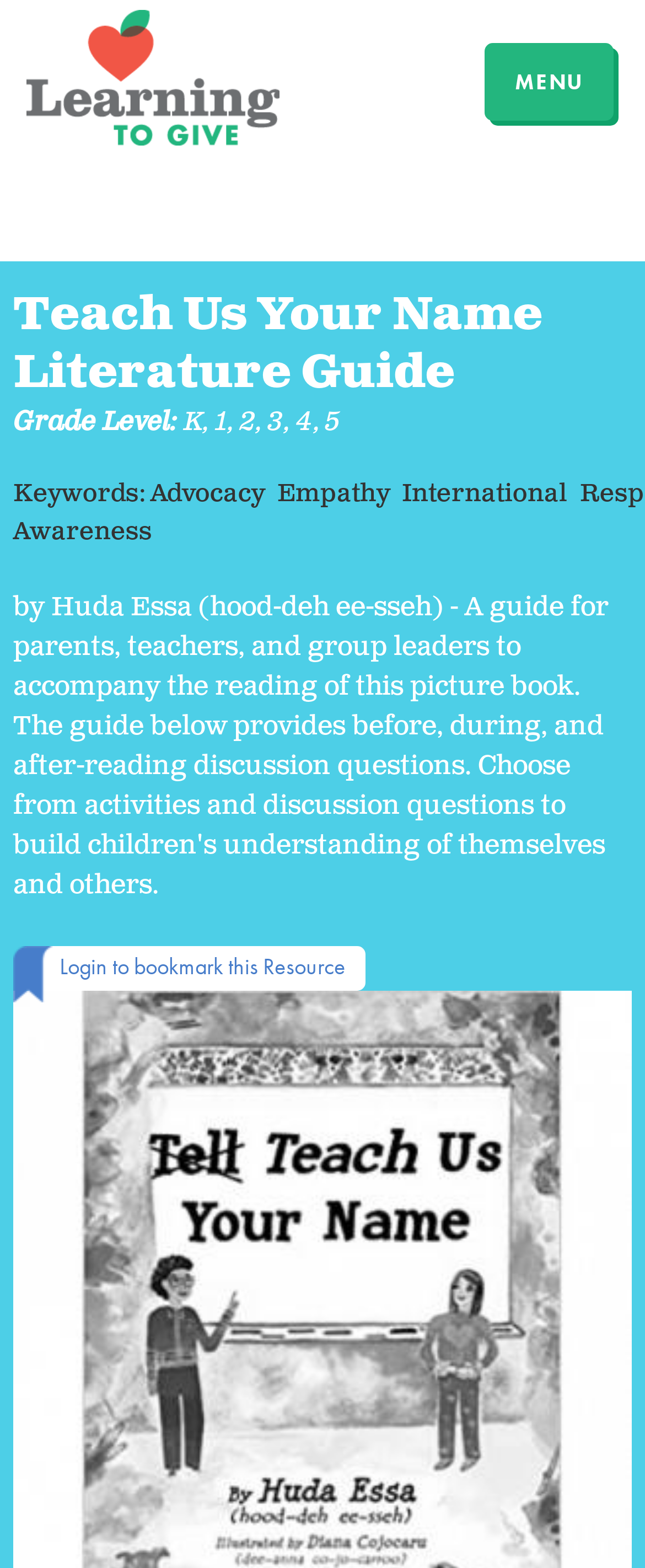Provide an in-depth caption for the contents of the webpage.

The webpage is a literature guide titled "Teach Us Your Name" provided by Learning to Give. At the top right corner, there is a "MENU" link. On the top left, the website's logo "Learning to Give" is displayed. Below the logo, the title "Teach Us Your Name Literature Guide" is prominently displayed as a heading.

Under the title, there is a section that indicates the grade level of the resource, which includes links to grades K, 1, 2, 3, 4, and 5, separated by commas. To the right of the grade level section, there is a "Keywords" section that lists three keywords: "Advocacy", "Empathy", and "International".

At the bottom left of the page, there is a link to "Login to bookmark this Resource". Overall, the webpage appears to be a resource guide for teachers, providing information and materials for teaching about the importance of names and cultural identity.